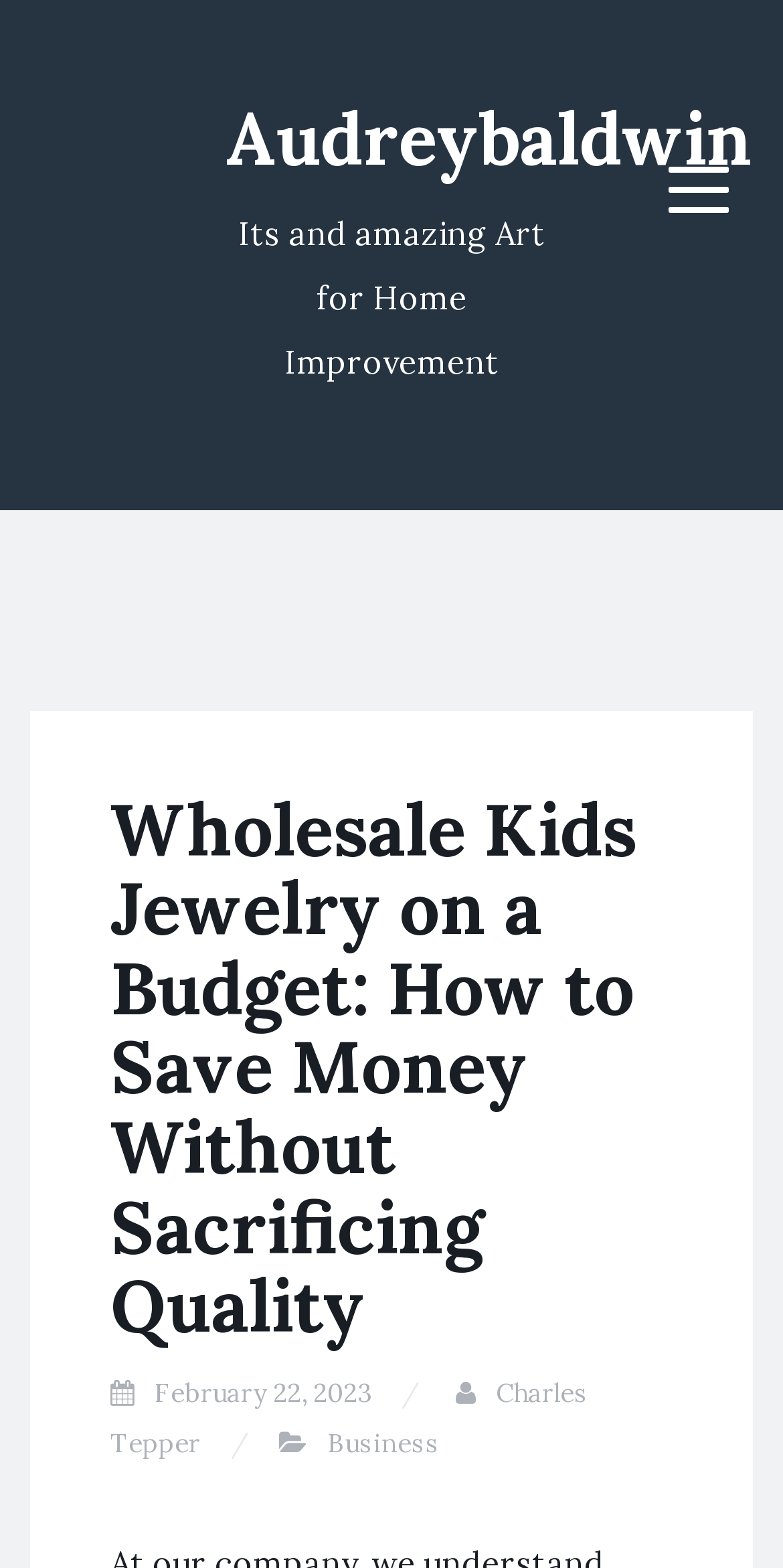Is the menu expanded?
Examine the screenshot and reply with a single word or phrase.

No